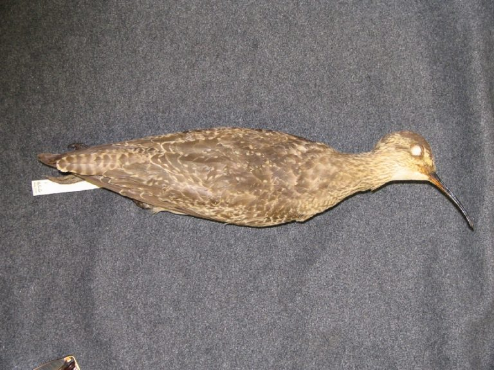Where was the specimen collected?
Use the information from the image to give a detailed answer to the question.

According to the caption, the specimen was collected on September 7, 1885, in Chatham, Barnstable, Massachusetts, which is the specific location mentioned in the text.